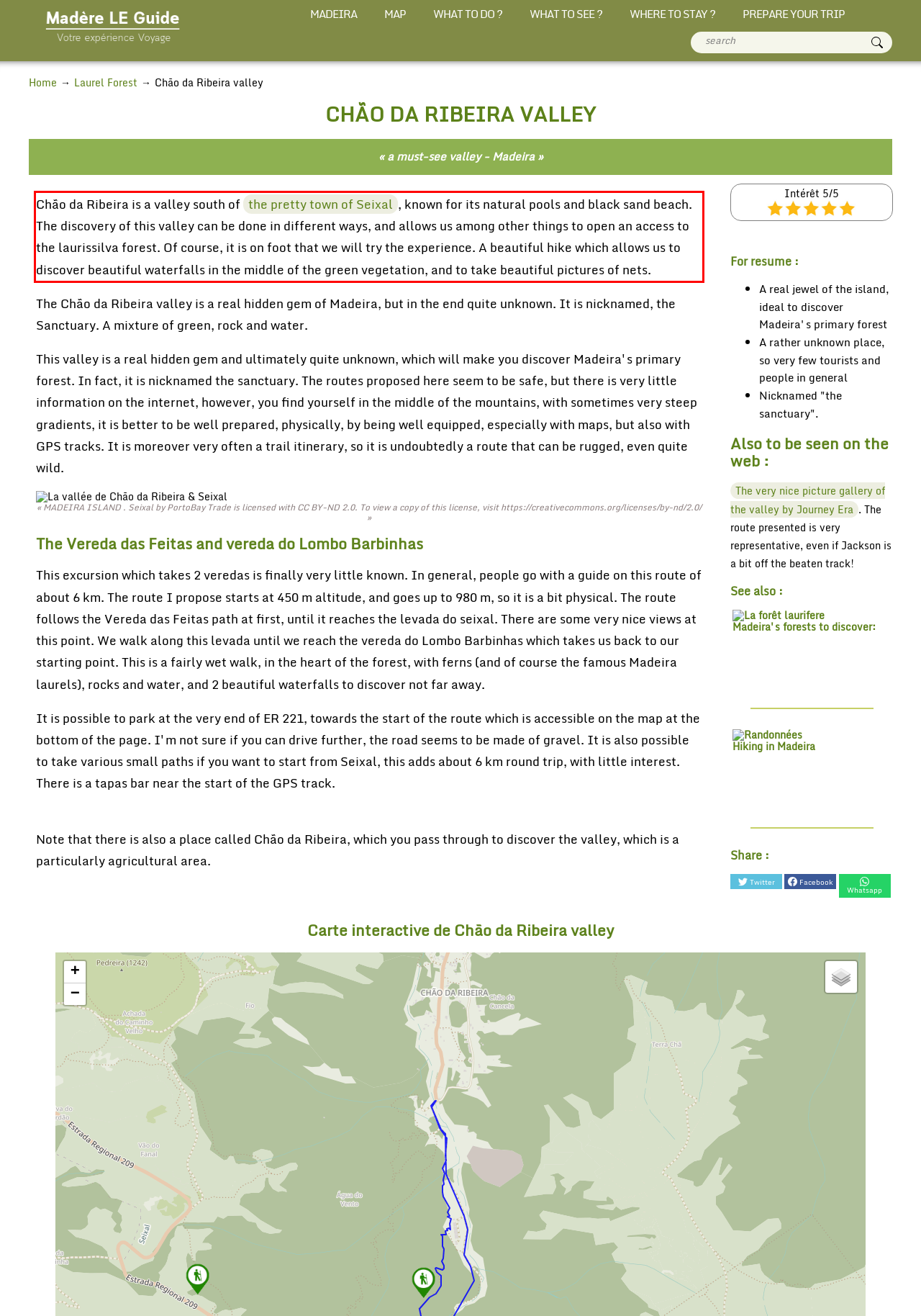Examine the screenshot of the webpage, locate the red bounding box, and perform OCR to extract the text contained within it.

Chão da Ribeira is a valley south of the pretty town of Seixal, known for its natural pools and black sand beach. The discovery of this valley can be done in different ways, and allows us among other things to open an access to the laurissilva forest. Of course, it is on foot that we will try the experience. A beautiful hike which allows us to discover beautiful waterfalls in the middle of the green vegetation, and to take beautiful pictures of nets.